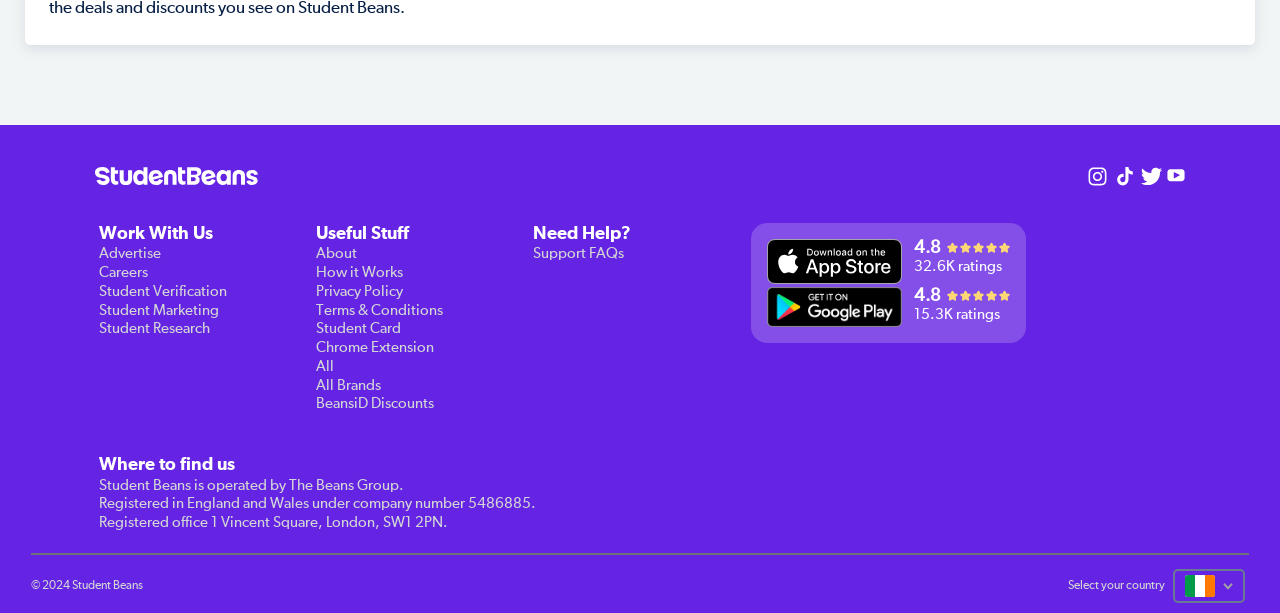For the element described, predict the bounding box coordinates as (top-left x, top-left y, bottom-right x, bottom-right y). All values should be between 0 and 1. Element description: Support FAQs

[0.417, 0.4, 0.583, 0.431]